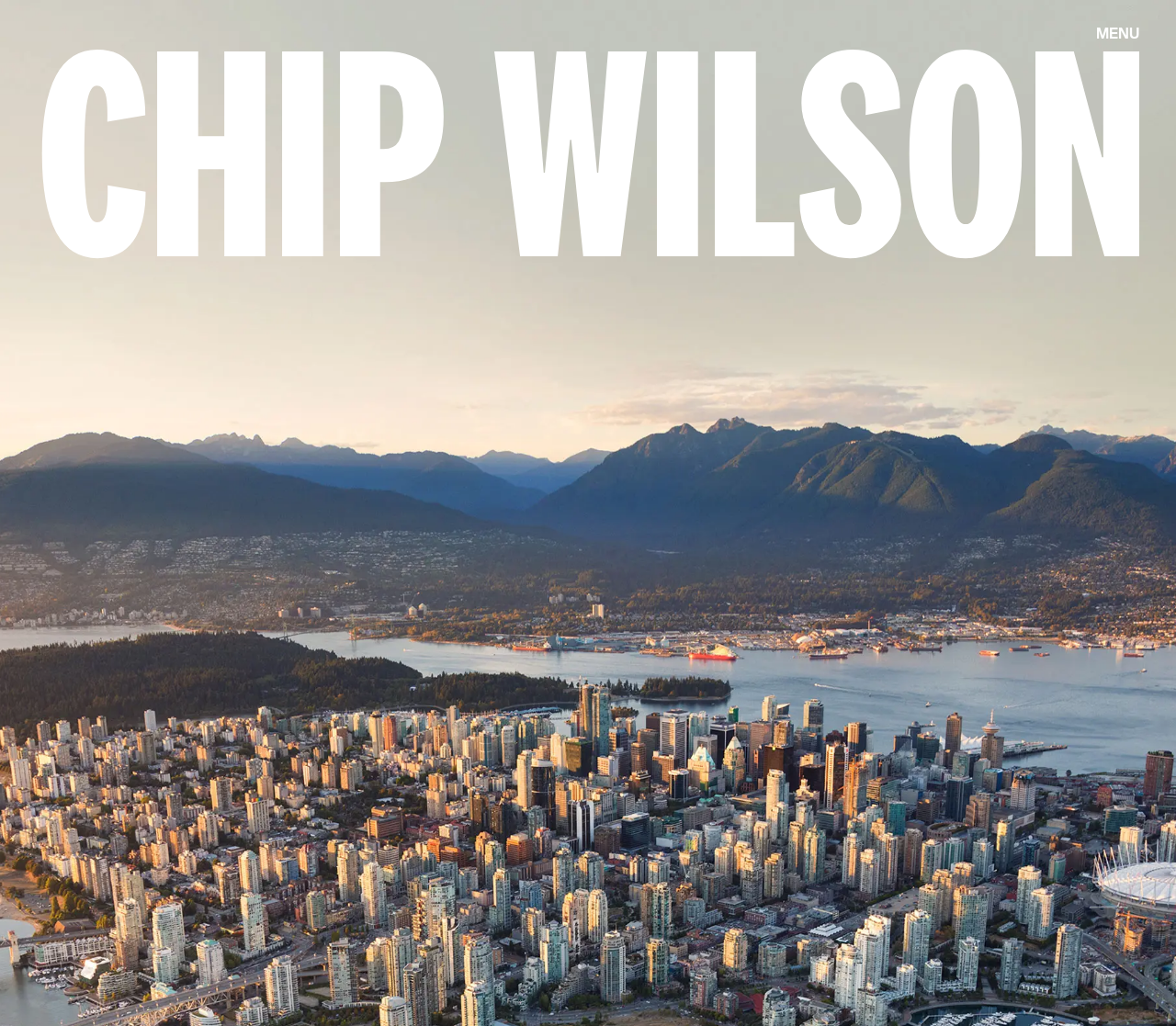Based on the provided description, "Menu", find the bounding box of the corresponding UI element in the screenshot.

[0.918, 0.014, 0.983, 0.051]